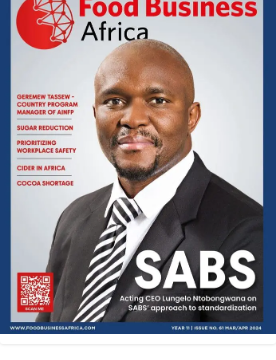Please give a succinct answer to the question in one word or phrase:
What is the purpose of the QR code?

Interactive engagement